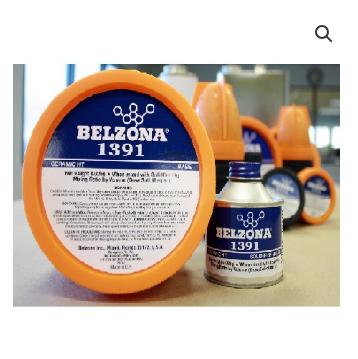Provide a comprehensive description of the image.

The image showcases a variety of Belzona 1391 products, prominently featuring a round container of the product in the foreground, labeled clearly with the name "BELZONA 1391" and detailed instructions on its application. The container is surrounded by other items, possibly accessories or caps, in orange, adding a vibrant contrast to the blue and white branding of the Belzona products. The setting appears to be a workshop or store environment, suggesting a focus on industrial applications. This image illustrates the characteristics of Belzona 1391, a product known for its protective qualities, commonly used in repair and maintenance tasks. The background is softly blurred, emphasizing the products while hinting at a professional workspace.